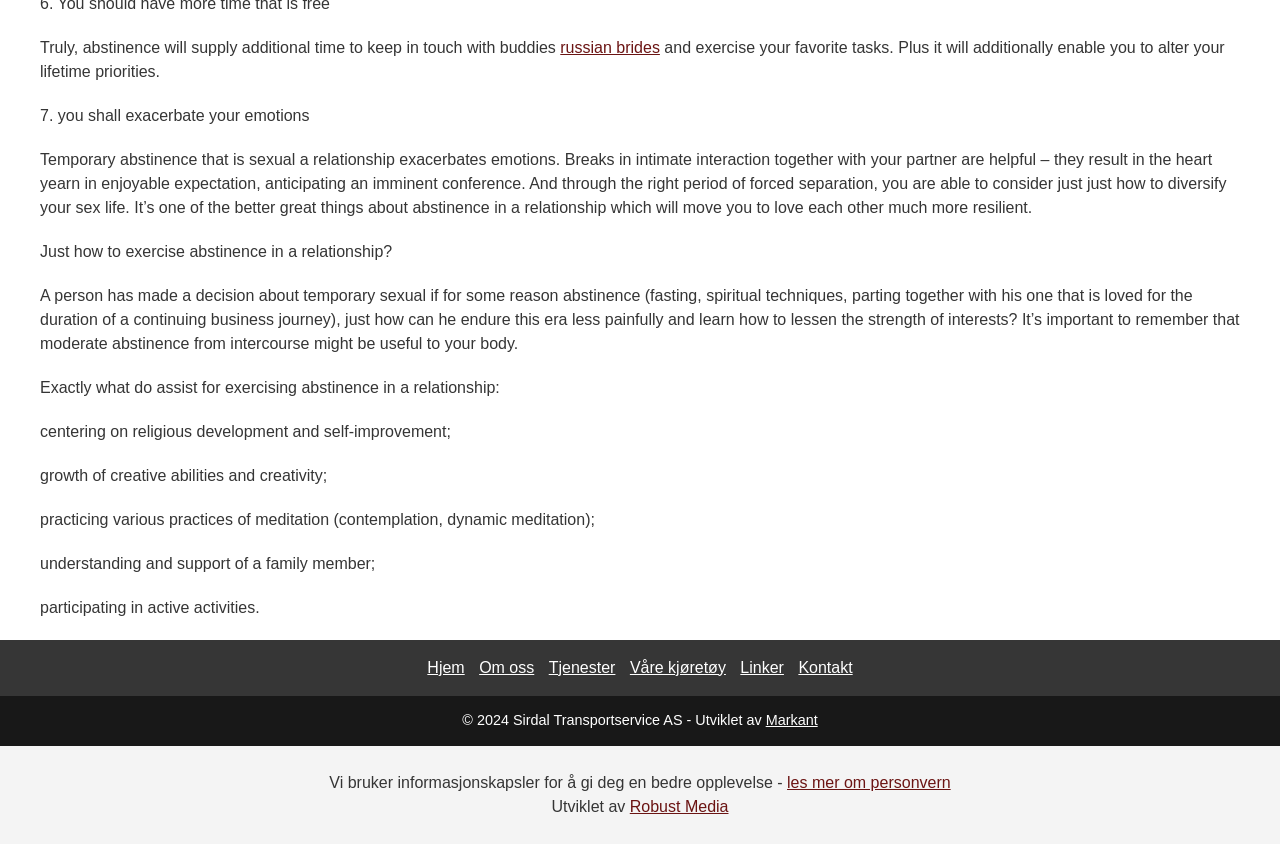Please provide a brief answer to the following inquiry using a single word or phrase:
What can help in exercising abstinence?

Centering on religious development